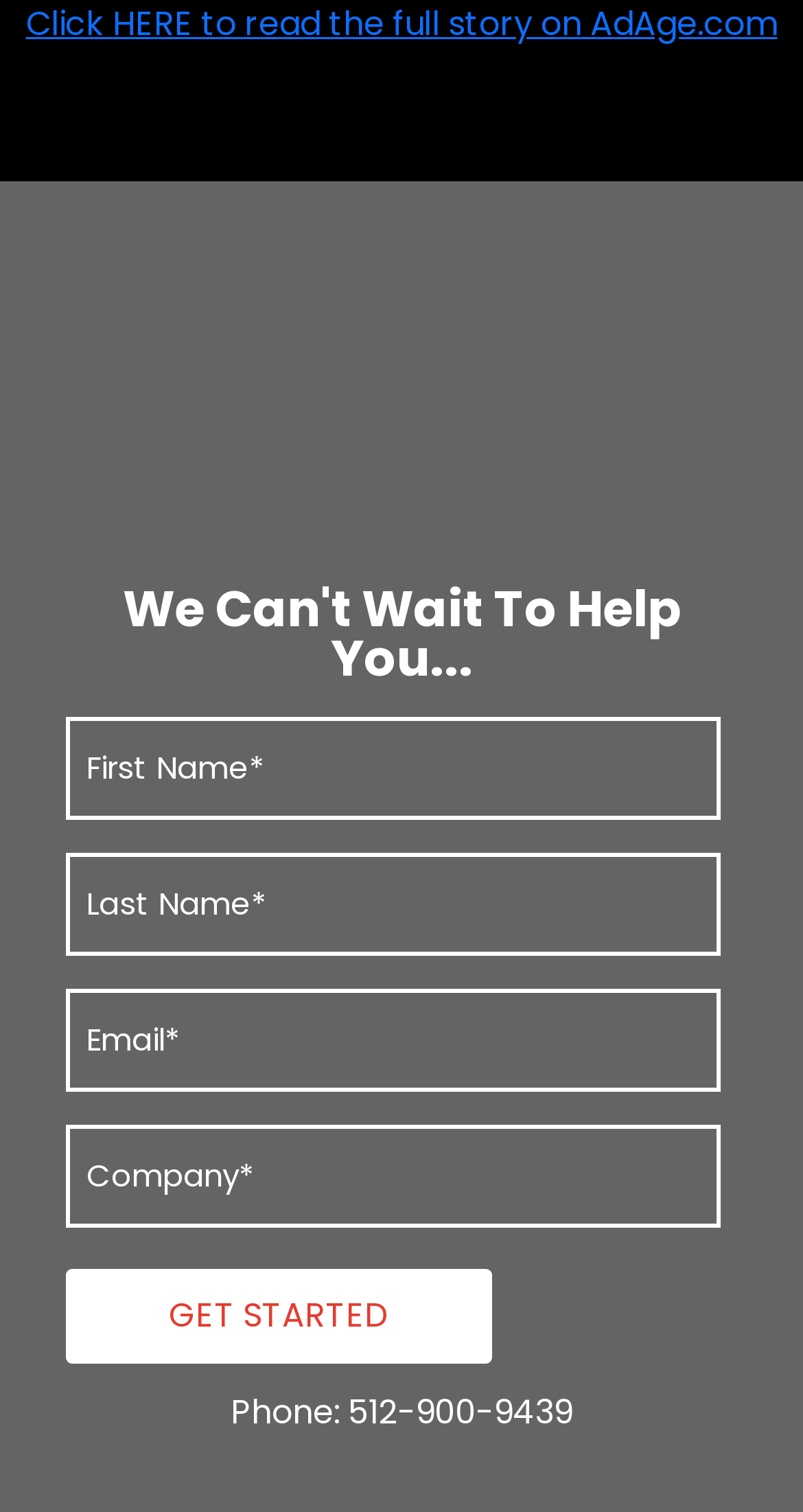What is the logo image located at?
Please elaborate on the answer to the question with detailed information.

I found an image element with the description 'logo' located at the top-right corner of the webpage, with a bounding box coordinate of [0.115, 0.163, 0.885, 0.3].